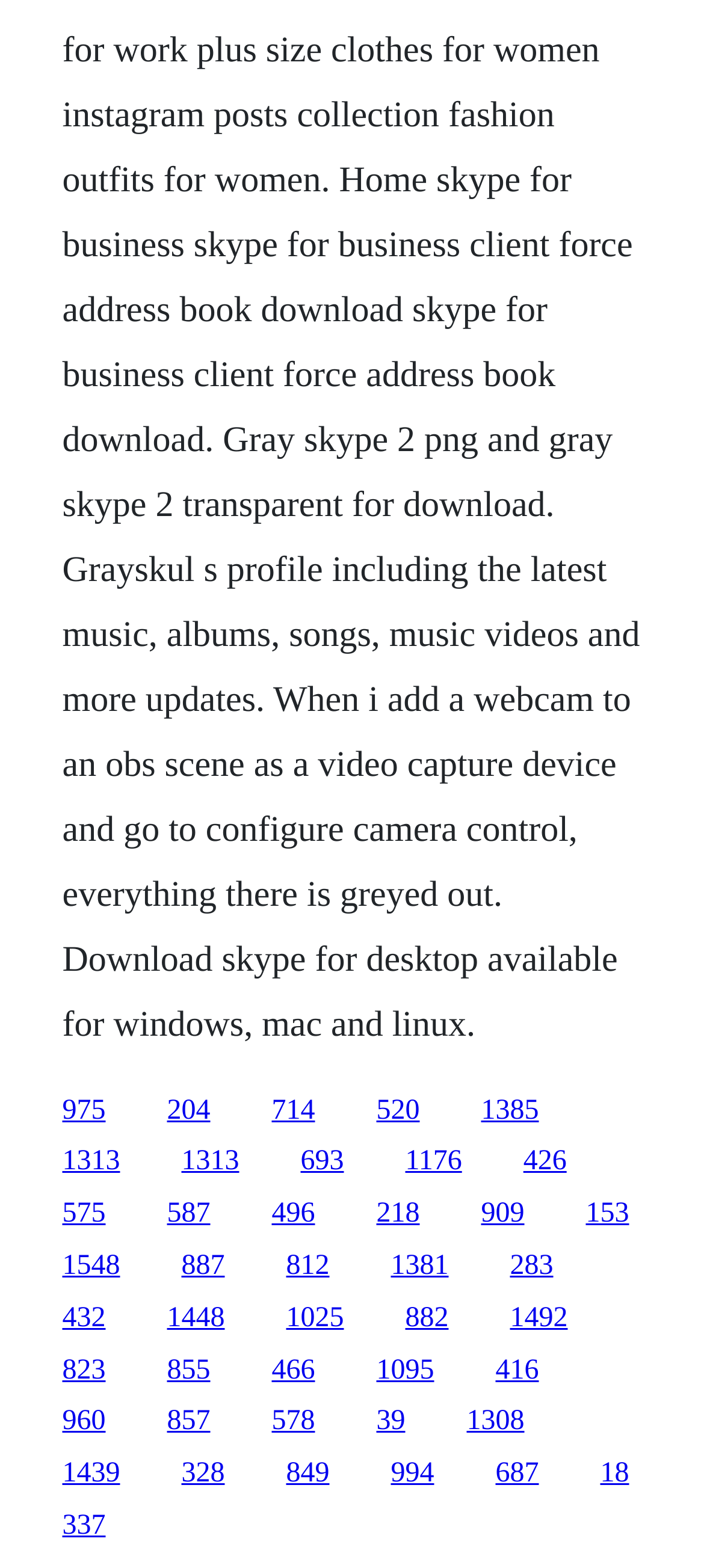Can you give a detailed response to the following question using the information from the image? Are the links evenly spaced?

Although the links are arranged in rows, the x1 and x2 coordinates of adjacent links do not have a consistent gap. This suggests that the links are not evenly spaced, and there may be varying amounts of whitespace between them.